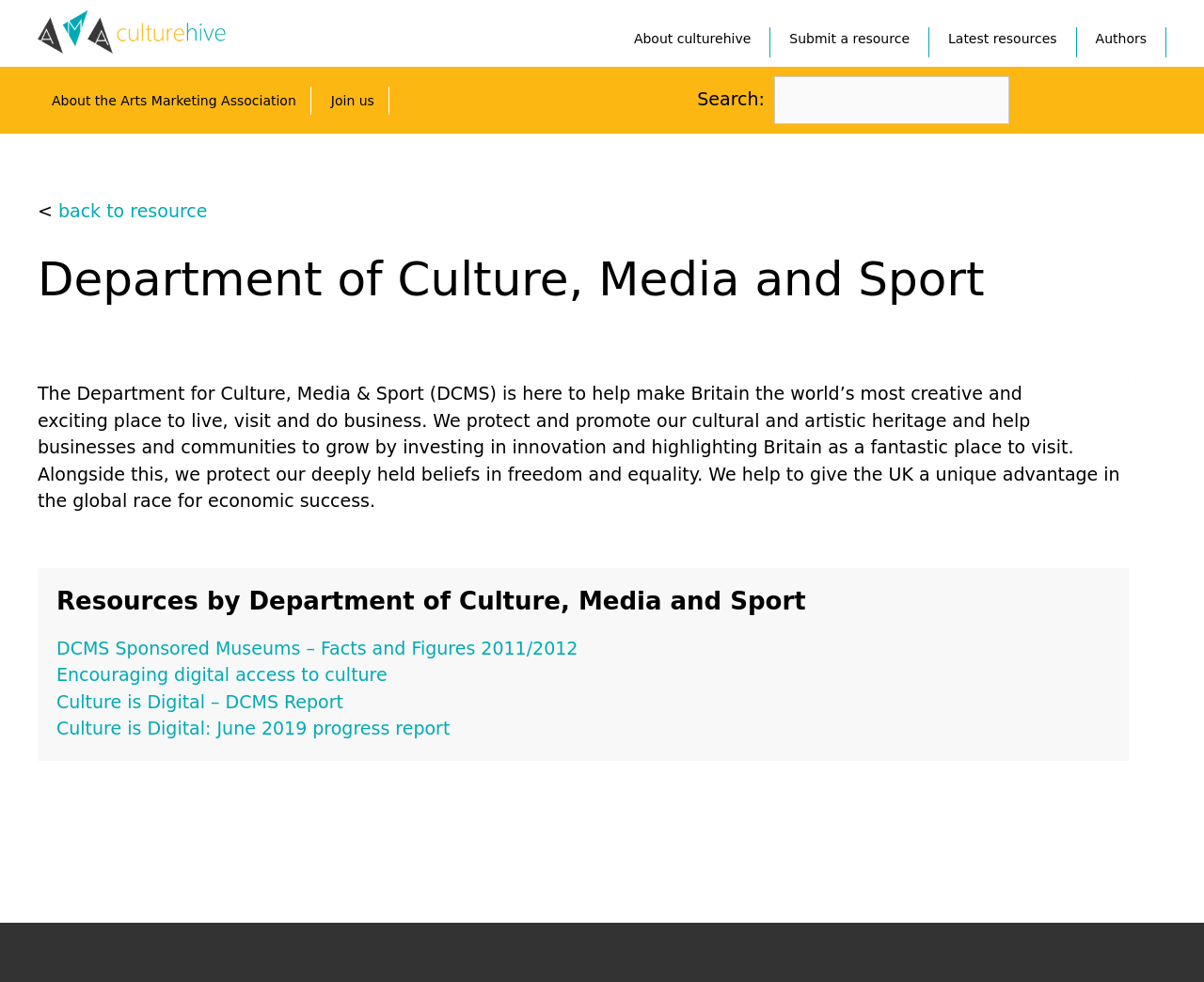Refer to the image and offer a detailed explanation in response to the question: What is the purpose of the department?

I found the answer by reading the static text that describes the department's purpose, which says 'The Department for Culture, Media & Sport (DCMS) is here to help make Britain the world’s most creative and exciting place to live, visit and do business.'